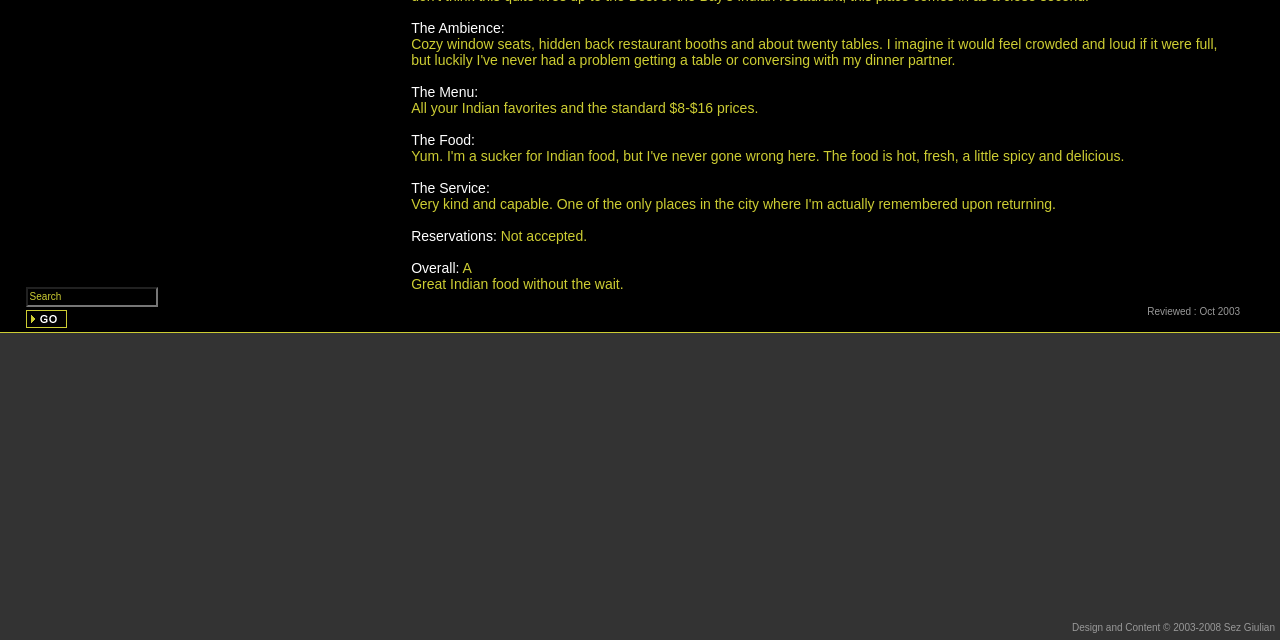Provide the bounding box coordinates for the UI element described in this sentence: "input value="Search" name="q" value="Search"". The coordinates should be four float values between 0 and 1, i.e., [left, top, right, bottom].

[0.02, 0.448, 0.123, 0.479]